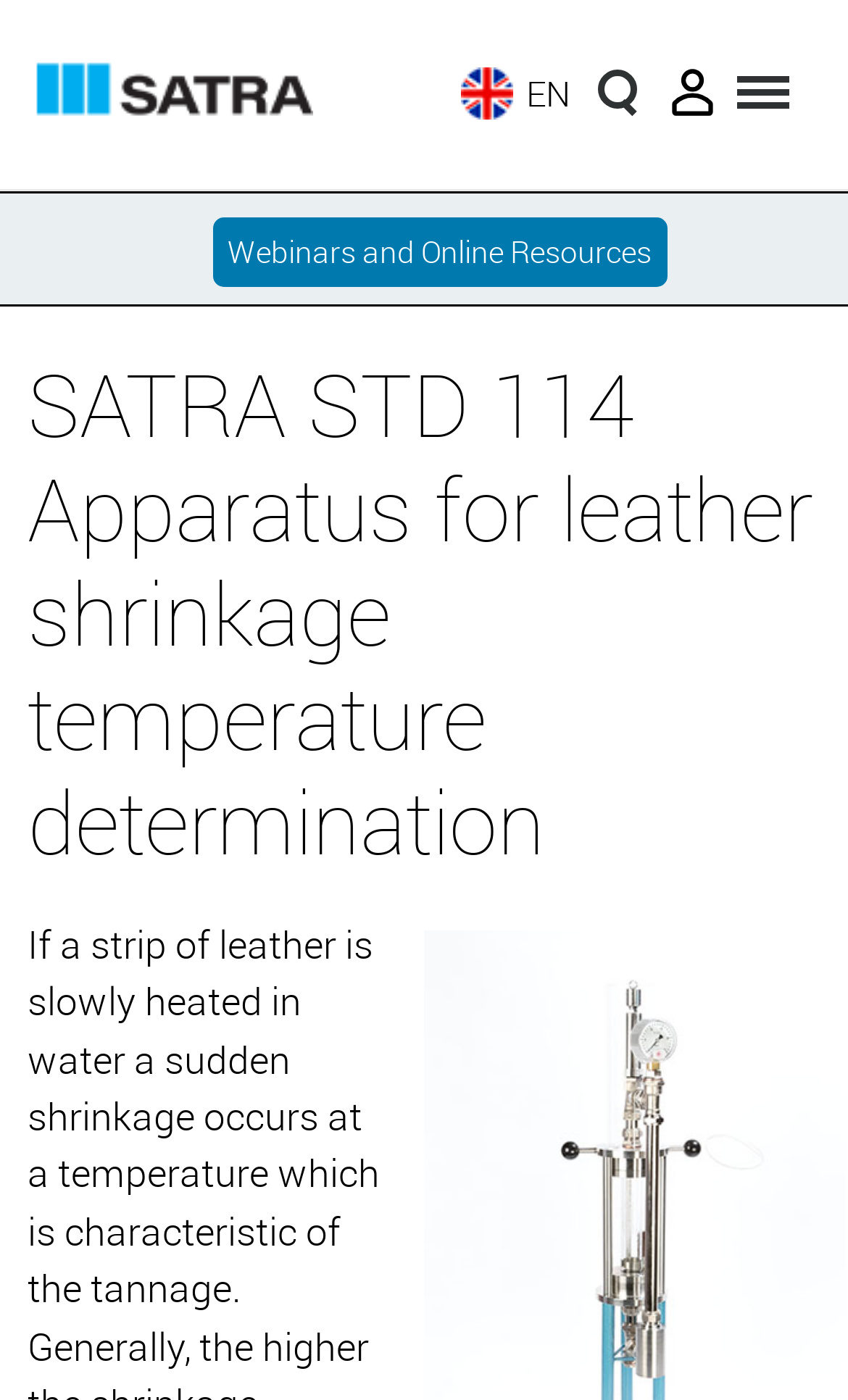Find the bounding box coordinates for the UI element whose description is: "Webinars and Online Resources". The coordinates should be four float numbers between 0 and 1, in the format [left, top, right, bottom].

[0.25, 0.155, 0.786, 0.205]